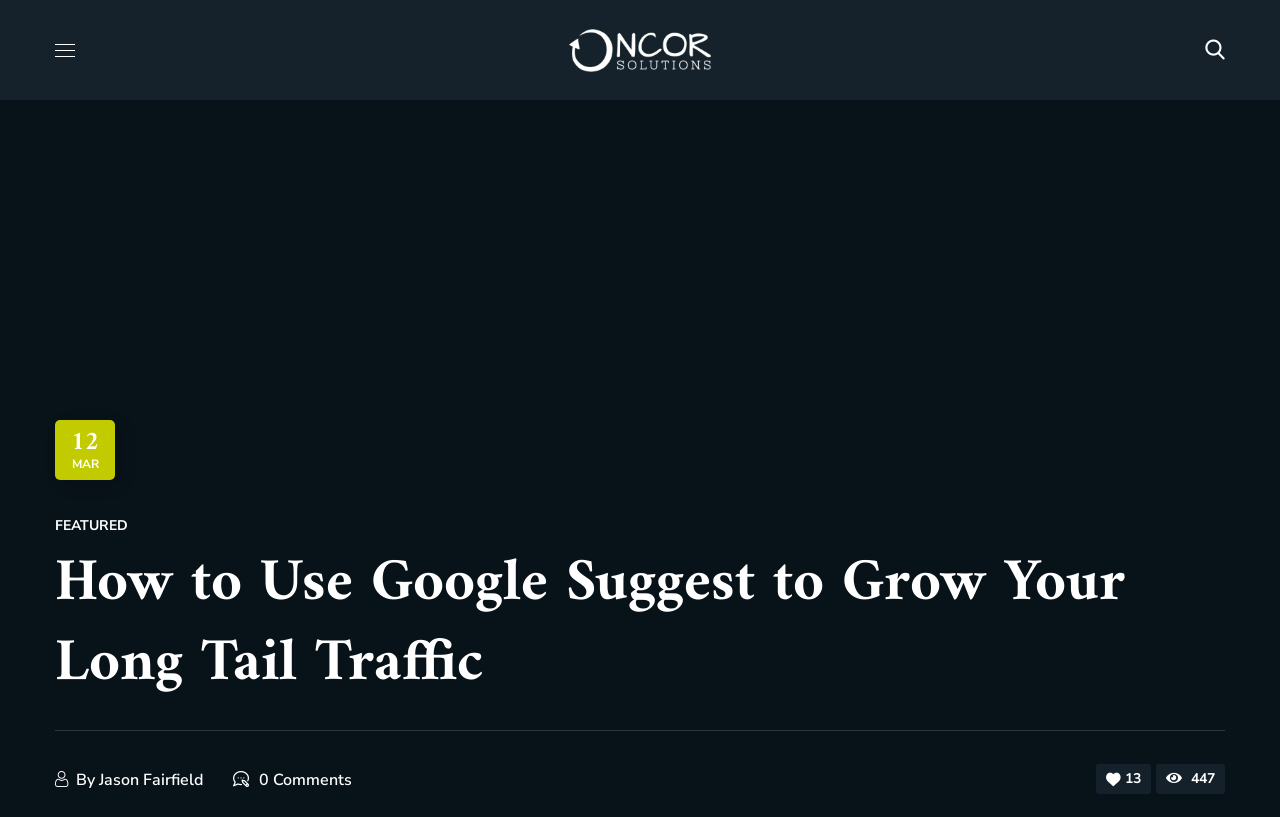Refer to the image and provide an in-depth answer to the question:
Is this article featured?

I found a link with the text 'FEATURED', which suggests that this article is featured or highlighted in some way.